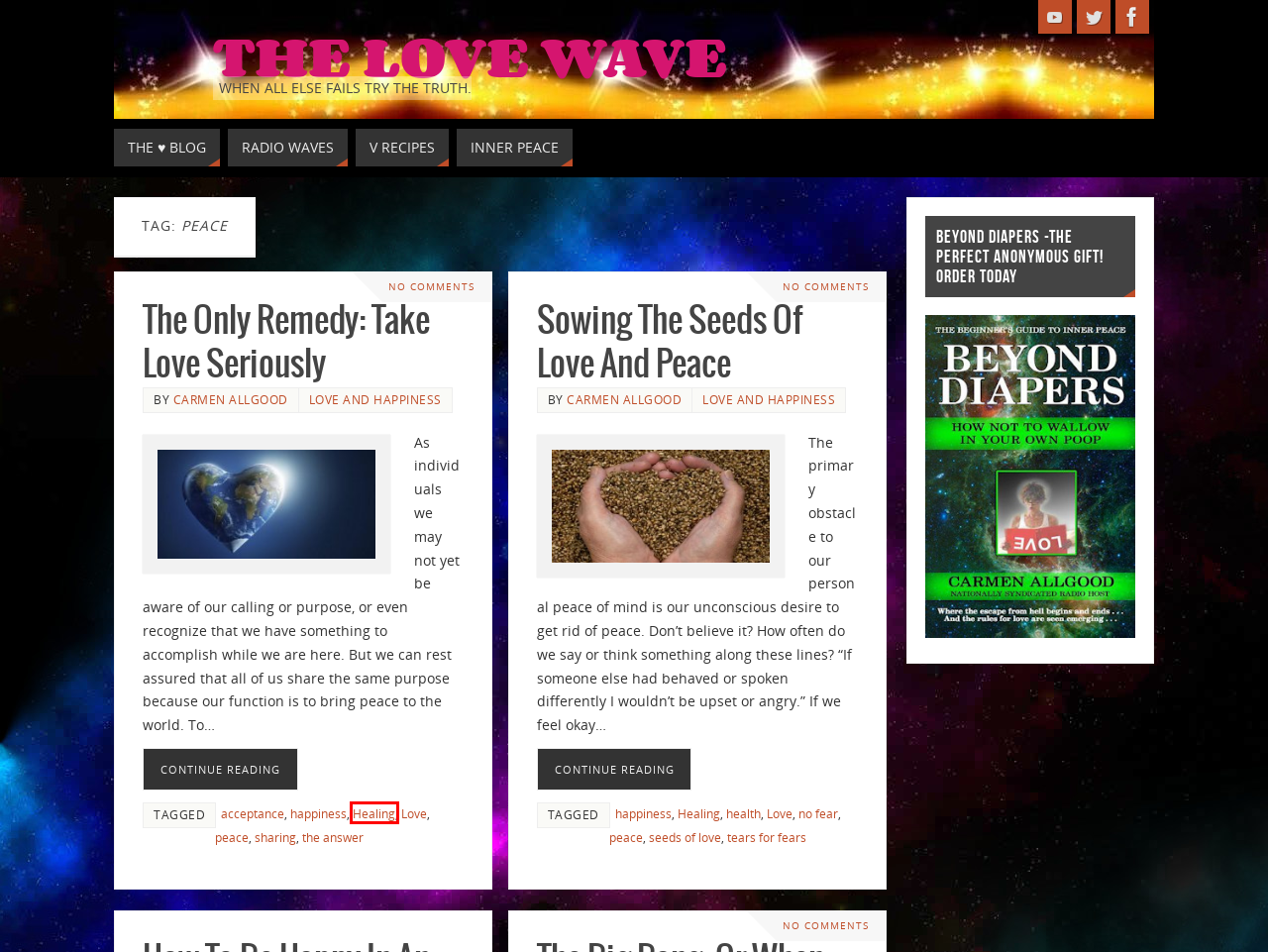Given a screenshot of a webpage with a red bounding box, please pick the webpage description that best fits the new webpage after clicking the element inside the bounding box. Here are the candidates:
A. The Only Remedy: Take Love Seriously - The Love Wave
B. The Love Wave - When all else fails try the truth.
C. acceptance Archives - The Love Wave
D. Love and Happiness Archives - The Love Wave
E. V Recipes Archives - The Love Wave
F. health Archives - The Love Wave
G. Healing Archives - The Love Wave
H. tears for fears Archives - The Love Wave

G